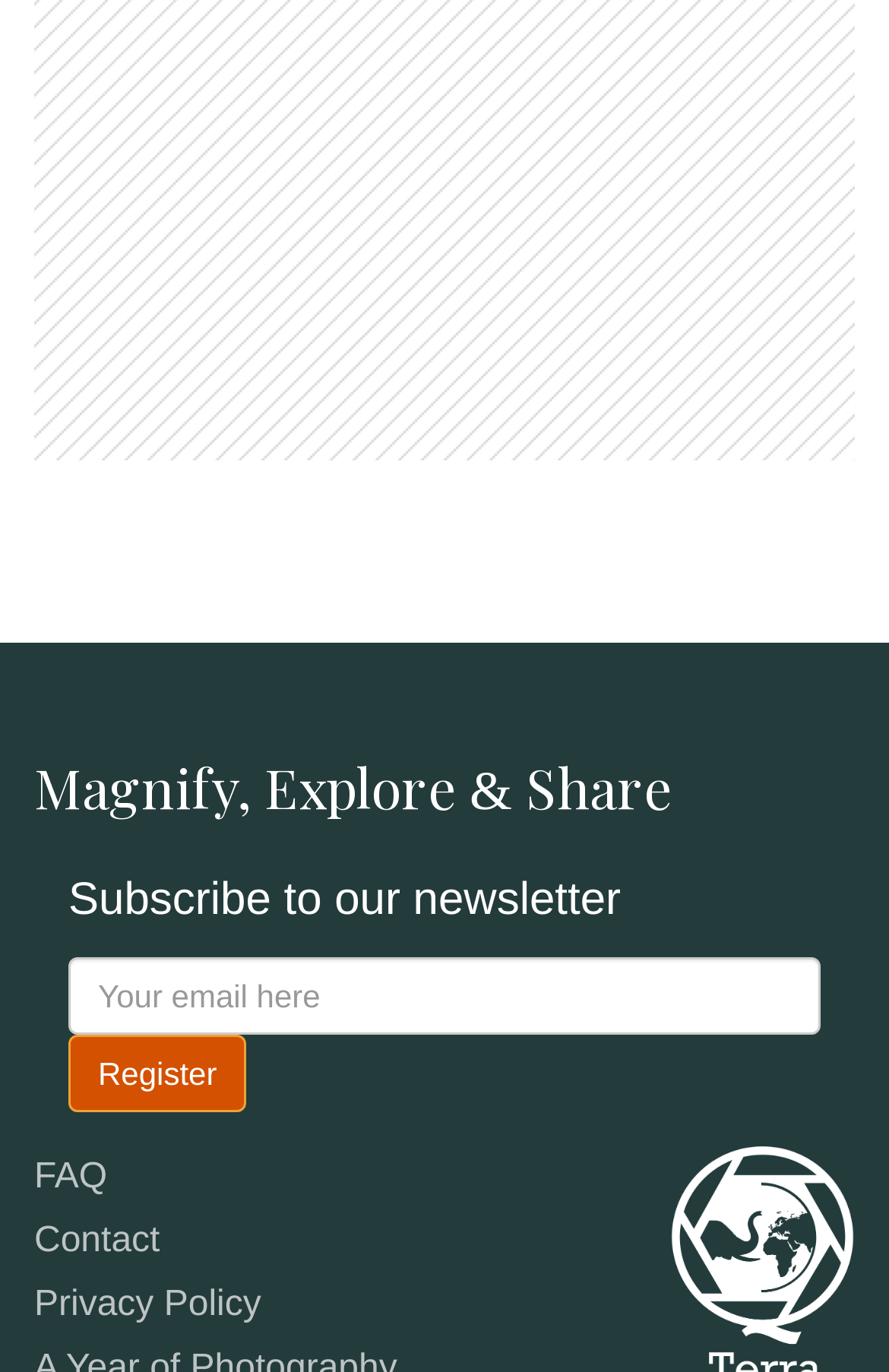Provide a short answer using a single word or phrase for the following question: 
What is the heading of the webpage?

Magnify, Explore & Share